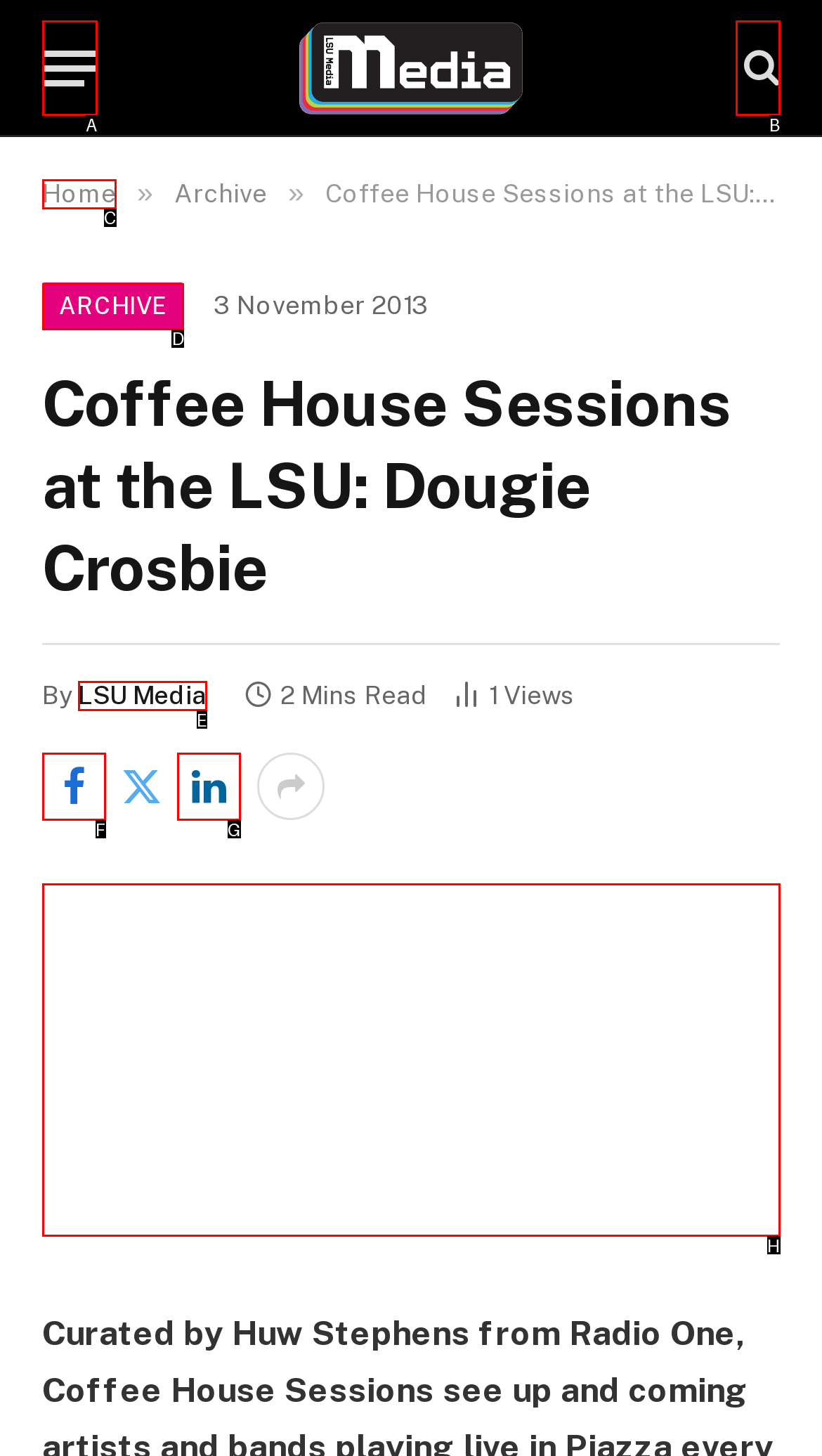Based on the given description: LSU Media, determine which HTML element is the best match. Respond with the letter of the chosen option.

E